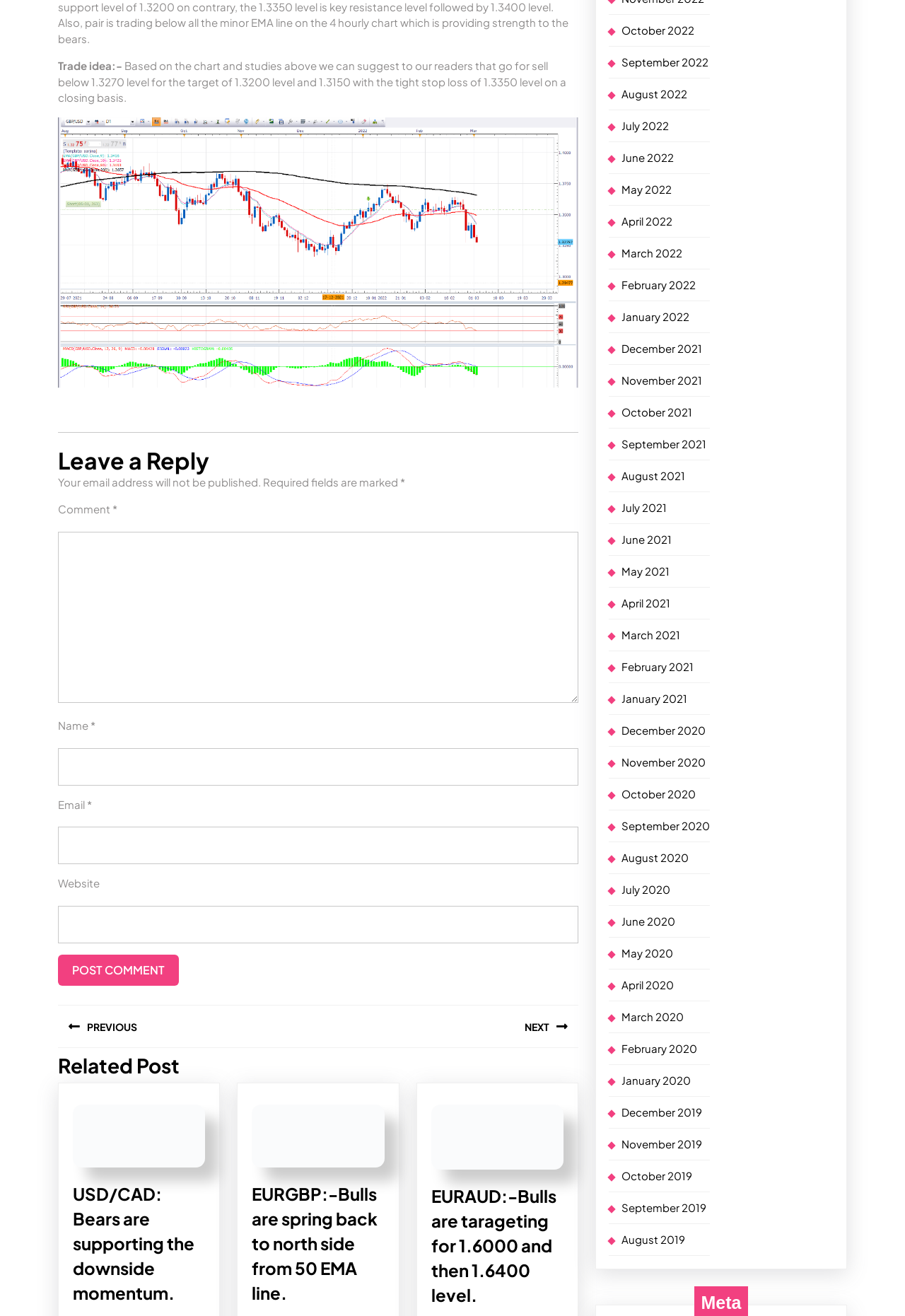Based on the provided description, "cookie policy", find the bounding box of the corresponding UI element in the screenshot.

None